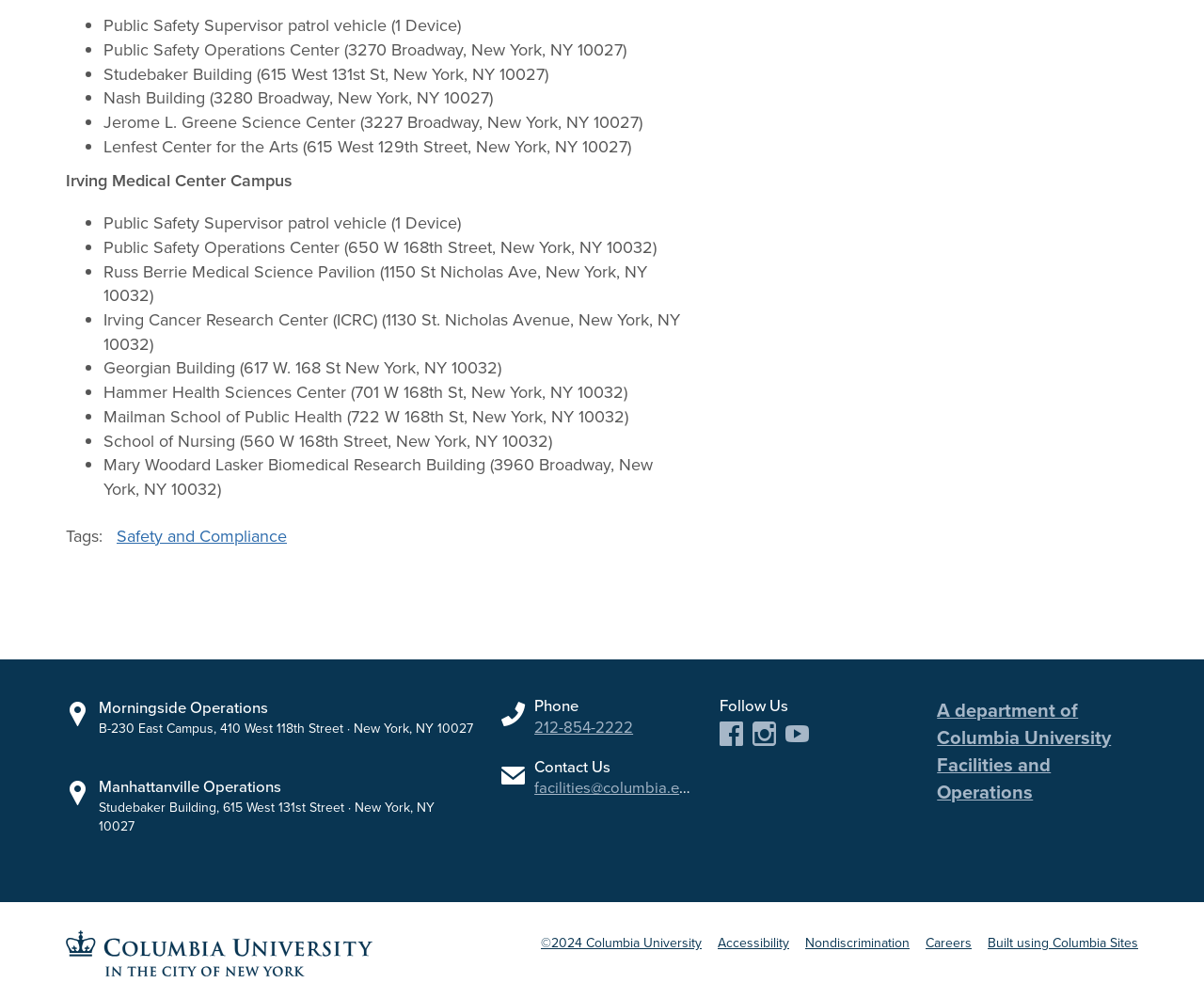Identify the bounding box coordinates for the element that needs to be clicked to fulfill this instruction: "Click the 'November 30, 2022' link". Provide the coordinates in the format of four float numbers between 0 and 1: [left, top, right, bottom].

None